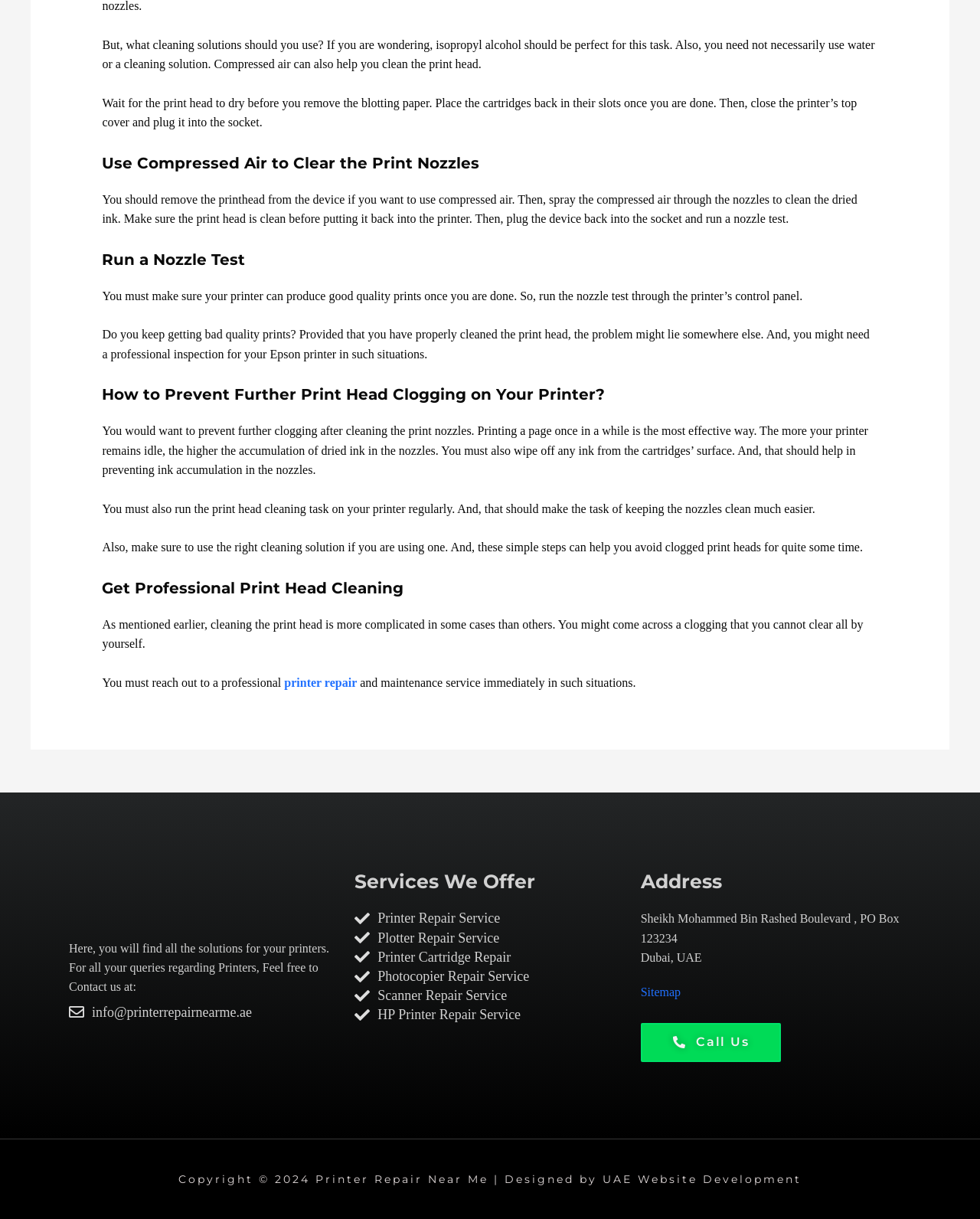Who designed the website of Printer Repair Near Me?
Please answer the question as detailed as possible.

The webpage credits UAE Website Development for designing the website of Printer Repair Near Me. This information is provided at the bottom of the webpage, in the copyright section.